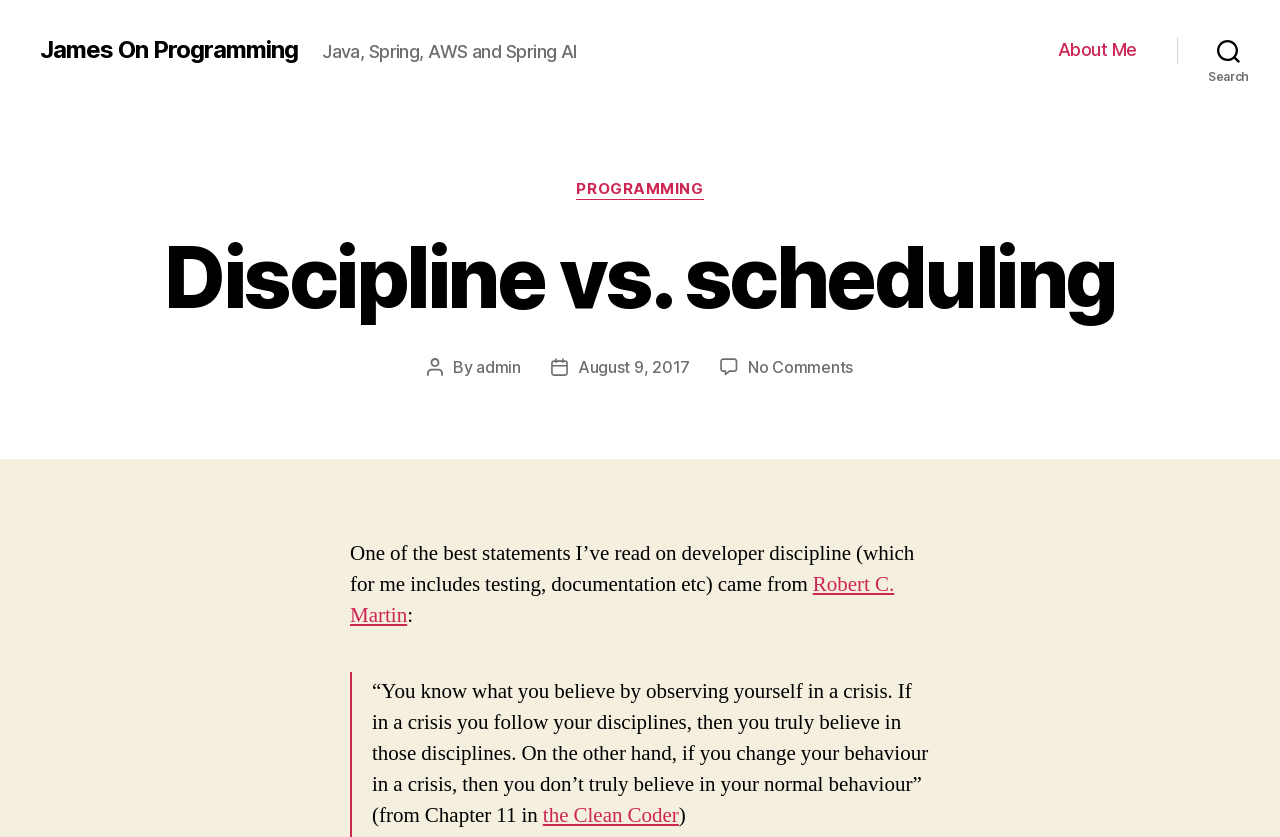Determine the bounding box coordinates of the target area to click to execute the following instruction: "view categories."

[0.45, 0.215, 0.55, 0.239]